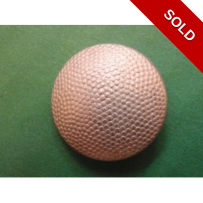Use a single word or phrase to answer this question: 
Is the item still available for purchase?

No